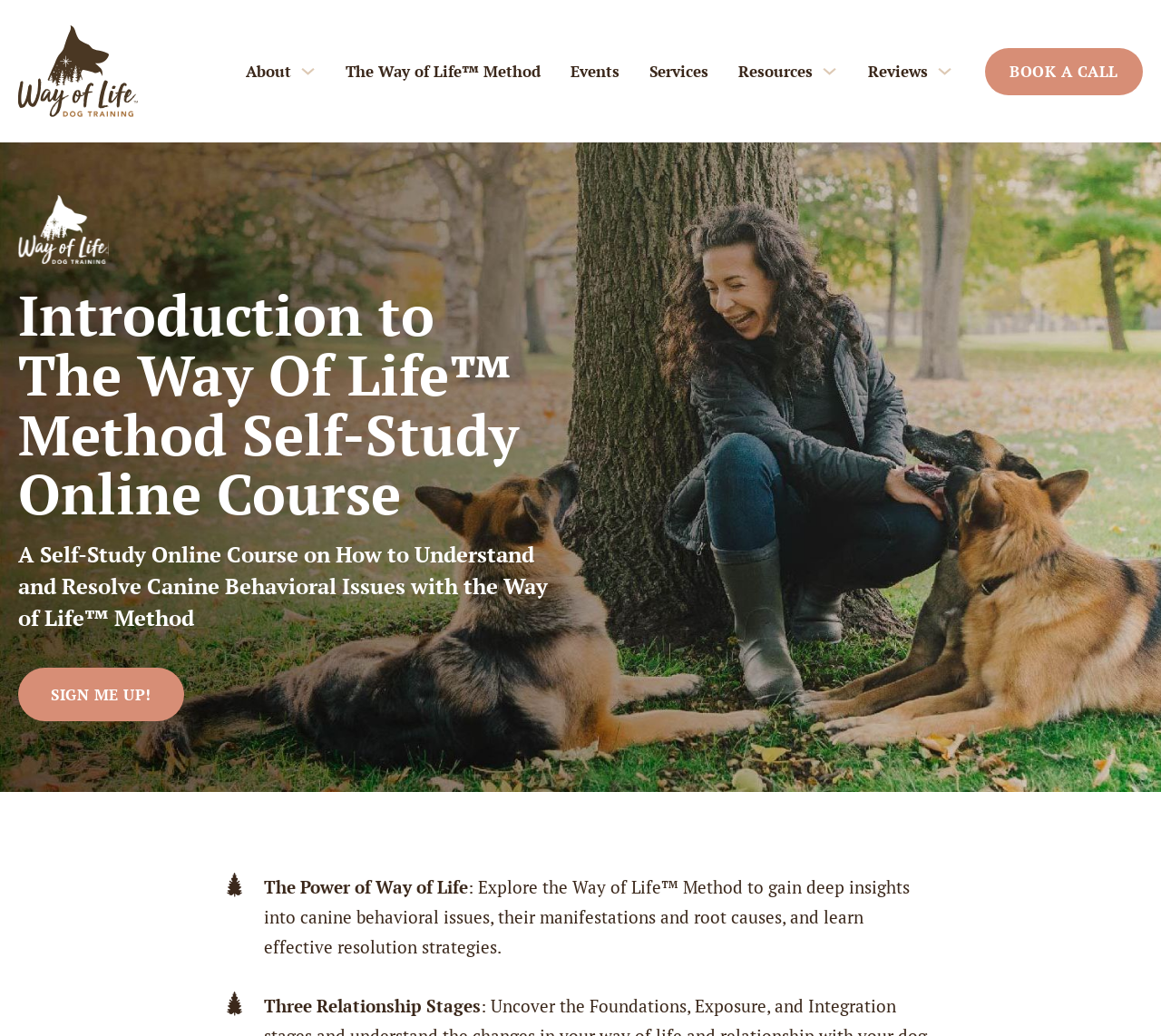What is the purpose of the 'SIGN ME UP!' link?
Based on the image, give a one-word or short phrase answer.

To sign up for the course